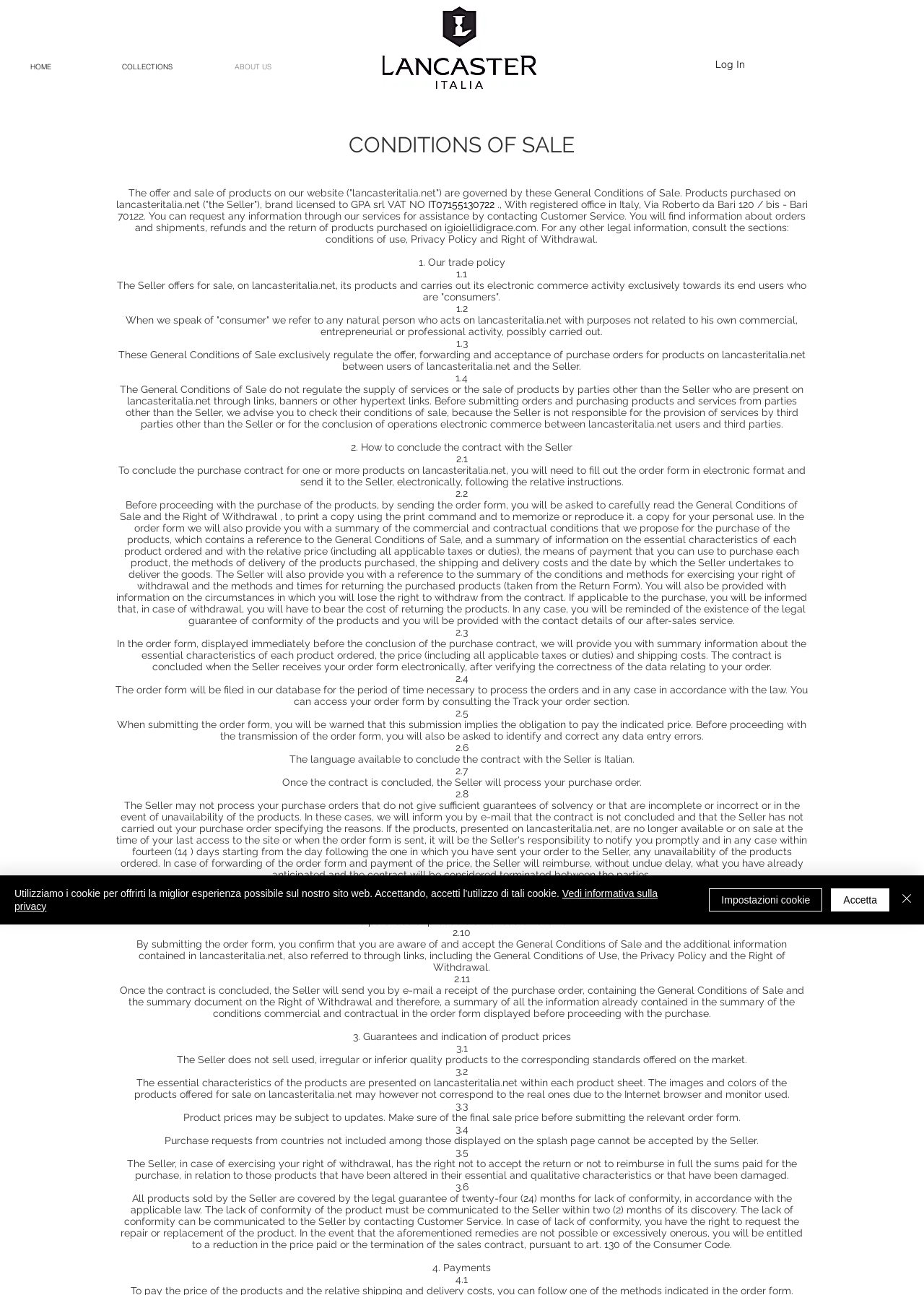Bounding box coordinates are specified in the format (top-left x, top-left y, bottom-right x, bottom-right y). All values are floating point numbers bounded between 0 and 1. Please provide the bounding box coordinate of the region this sentence describes: Log In

[0.763, 0.041, 0.817, 0.059]